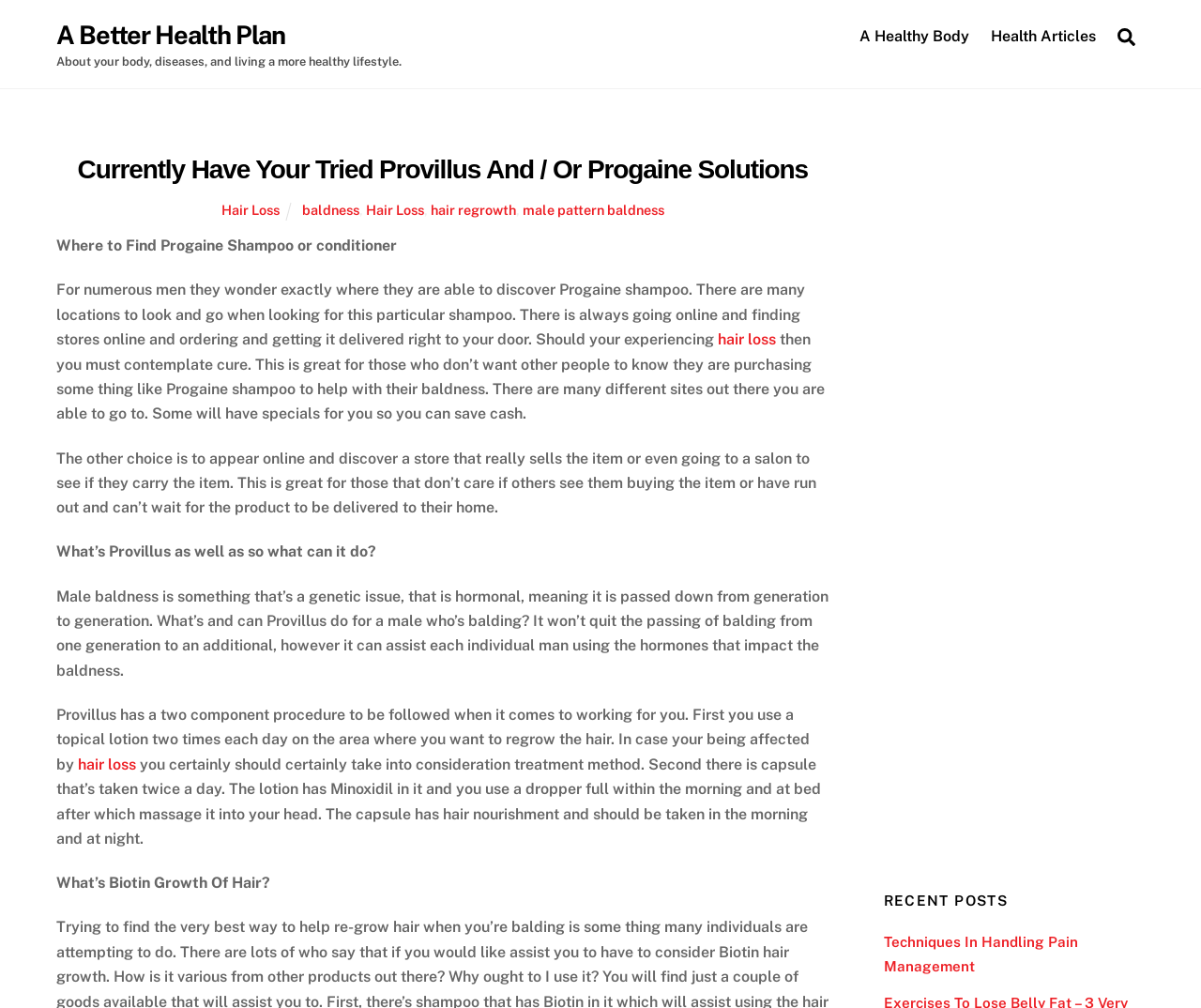What is the main topic of this webpage?
Give a one-word or short-phrase answer derived from the screenshot.

Hair loss